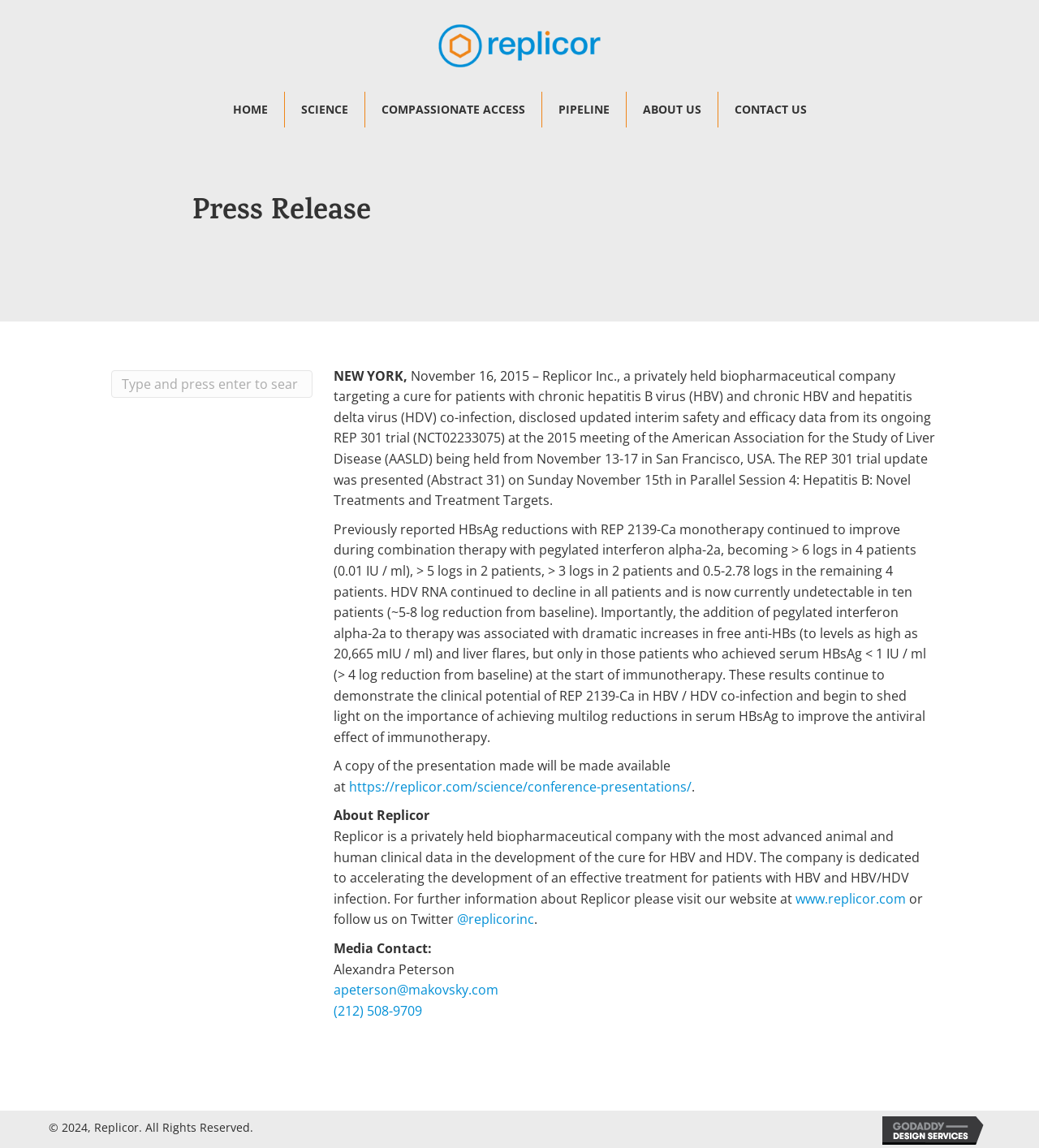Detail the webpage's structure and highlights in your description.

The webpage is about Replicor, a biopharmaceutical company, and its press release regarding the improvement of antiviral response in patients with HBV/HDV co-infection receiving REP 2139-Ca based combination therapy. 

At the top of the page, there is a logo of Replicor, which is also a link, and a navigation menu with six links: HOME, SCIENCE, COMPASSIONATE ACCESS, PIPELINE, ABOUT US, and CONTACT US. 

Below the navigation menu, there is a main section that contains the press release. The title "Press Release" is prominently displayed, followed by a search form on the left side. 

The press release is divided into several paragraphs, which provide detailed information about the updated interim safety and efficacy data from the REP 301 trial. The text describes the improvements in HBsAg reductions, HDV RNA decline, and the addition of pegylated interferon alpha-2a to therapy. 

There are also links to external resources, such as a presentation made available at the company's website and the company's website itself. 

At the bottom of the page, there is a section about Replicor, which provides a brief overview of the company and its mission. There are also links to the company's website and Twitter account. 

Finally, there is a media contact section with the name, email, and phone number of the contact person, Alexandra Peterson. The webpage ends with a copyright notice and a link to GoDaddy Web Design, which is likely the website designer.